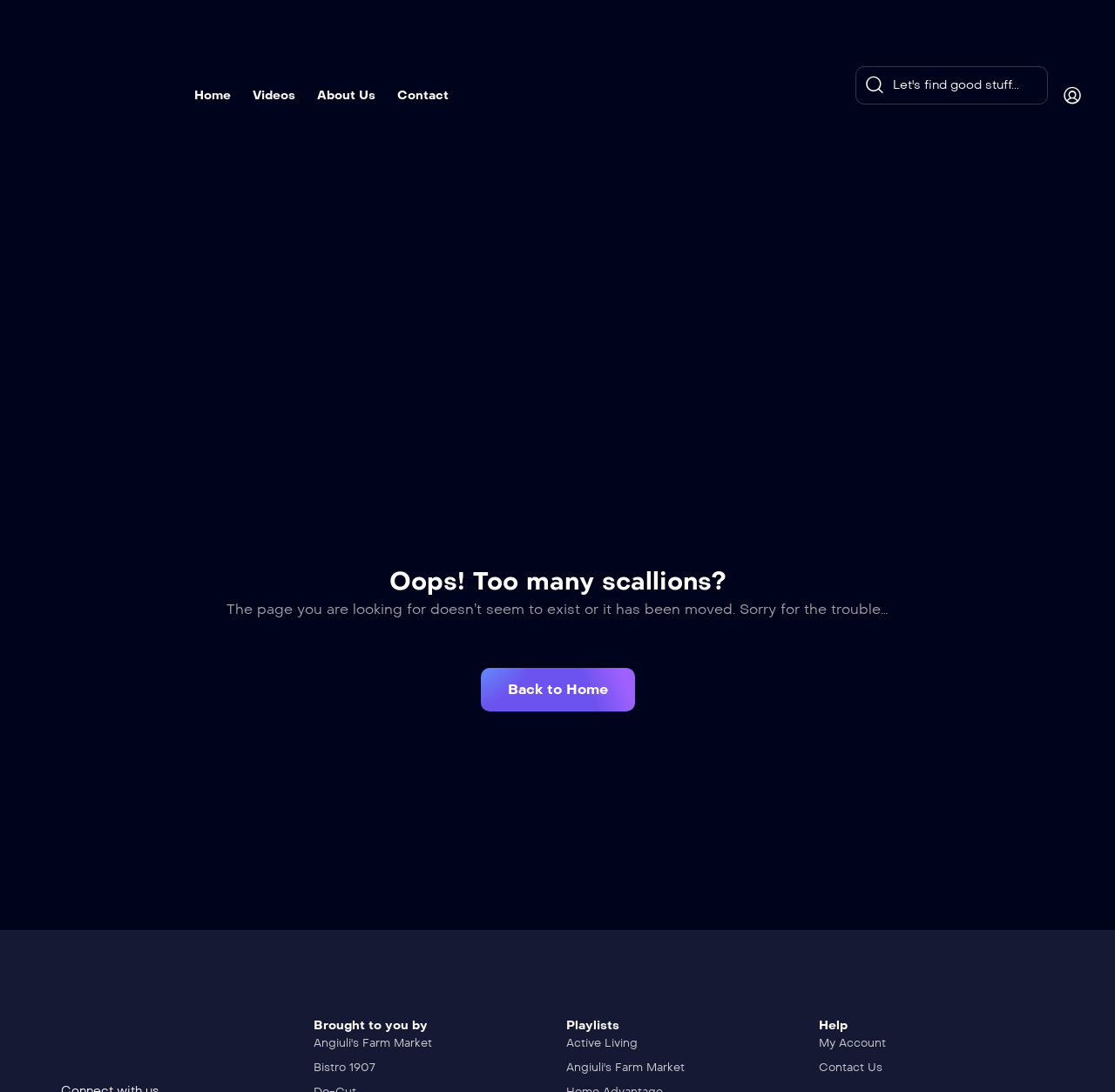Determine the bounding box for the HTML element described here: "Angiuli's Farm Market". The coordinates should be given as [left, top, right, bottom] with each number being a float between 0 and 1.

[0.281, 0.947, 0.388, 0.963]